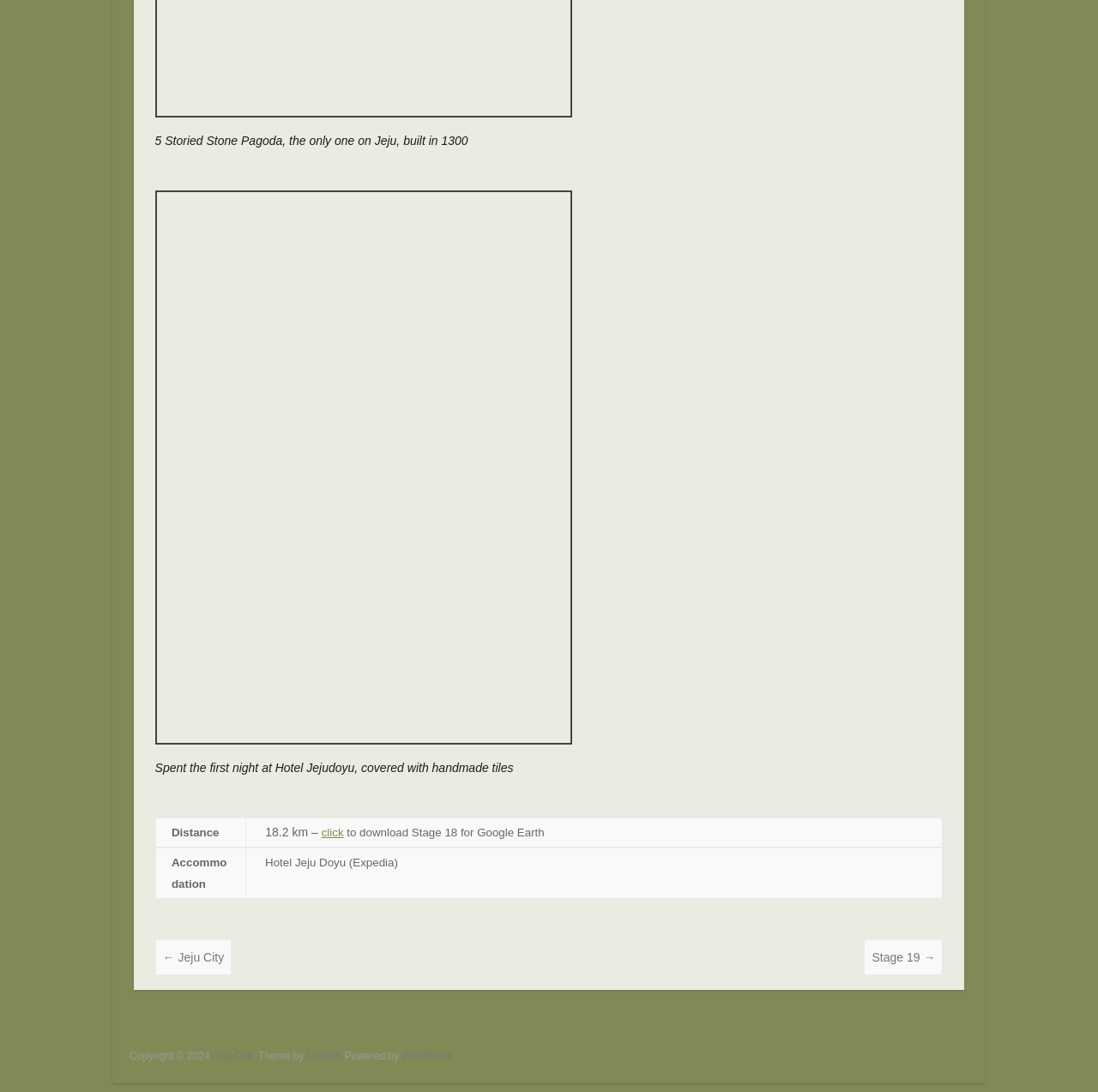Refer to the element description WordPress and identify the corresponding bounding box in the screenshot. Format the coordinates as (top-left x, top-left y, bottom-right x, bottom-right y) with values in the range of 0 to 1.

[0.366, 0.961, 0.412, 0.972]